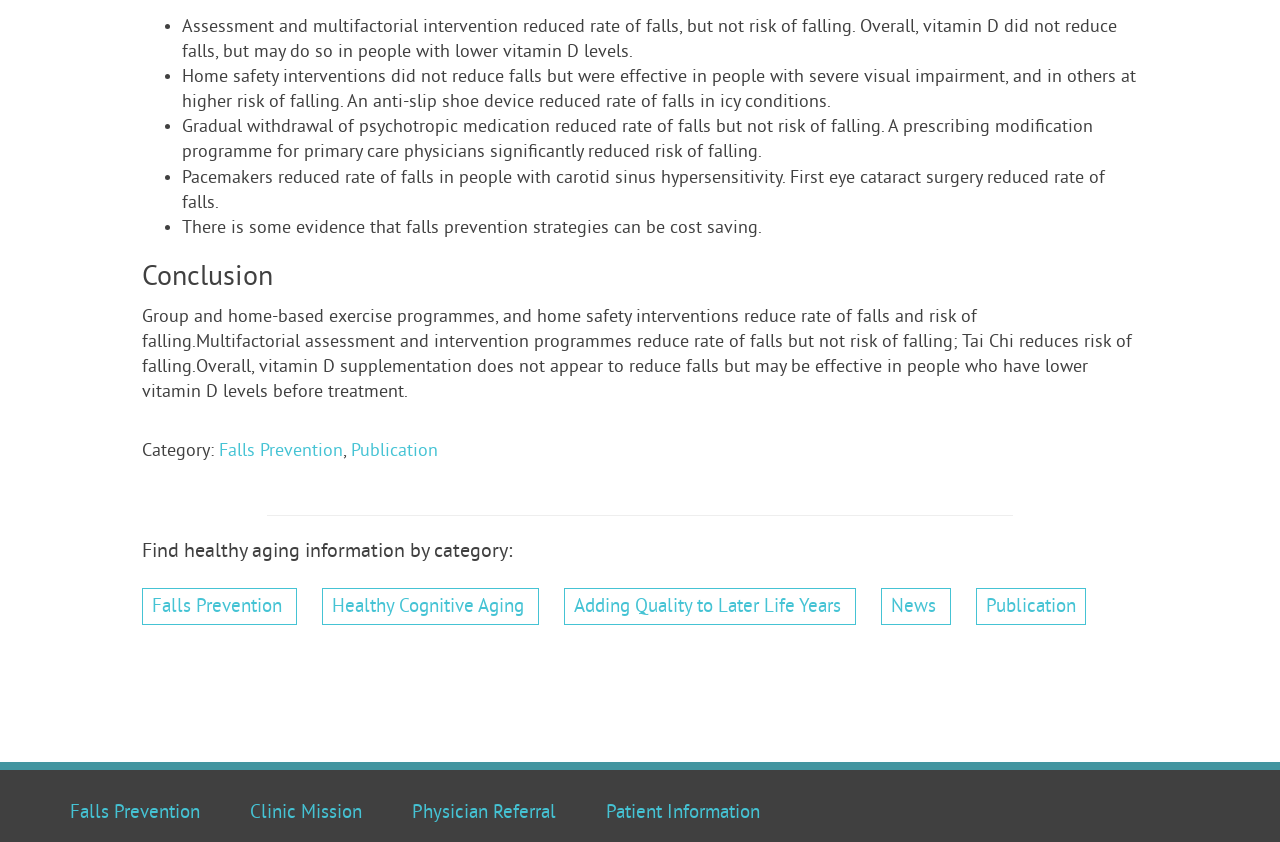Can you determine the bounding box coordinates of the area that needs to be clicked to fulfill the following instruction: "View 'Publication' information"?

[0.275, 0.524, 0.342, 0.55]